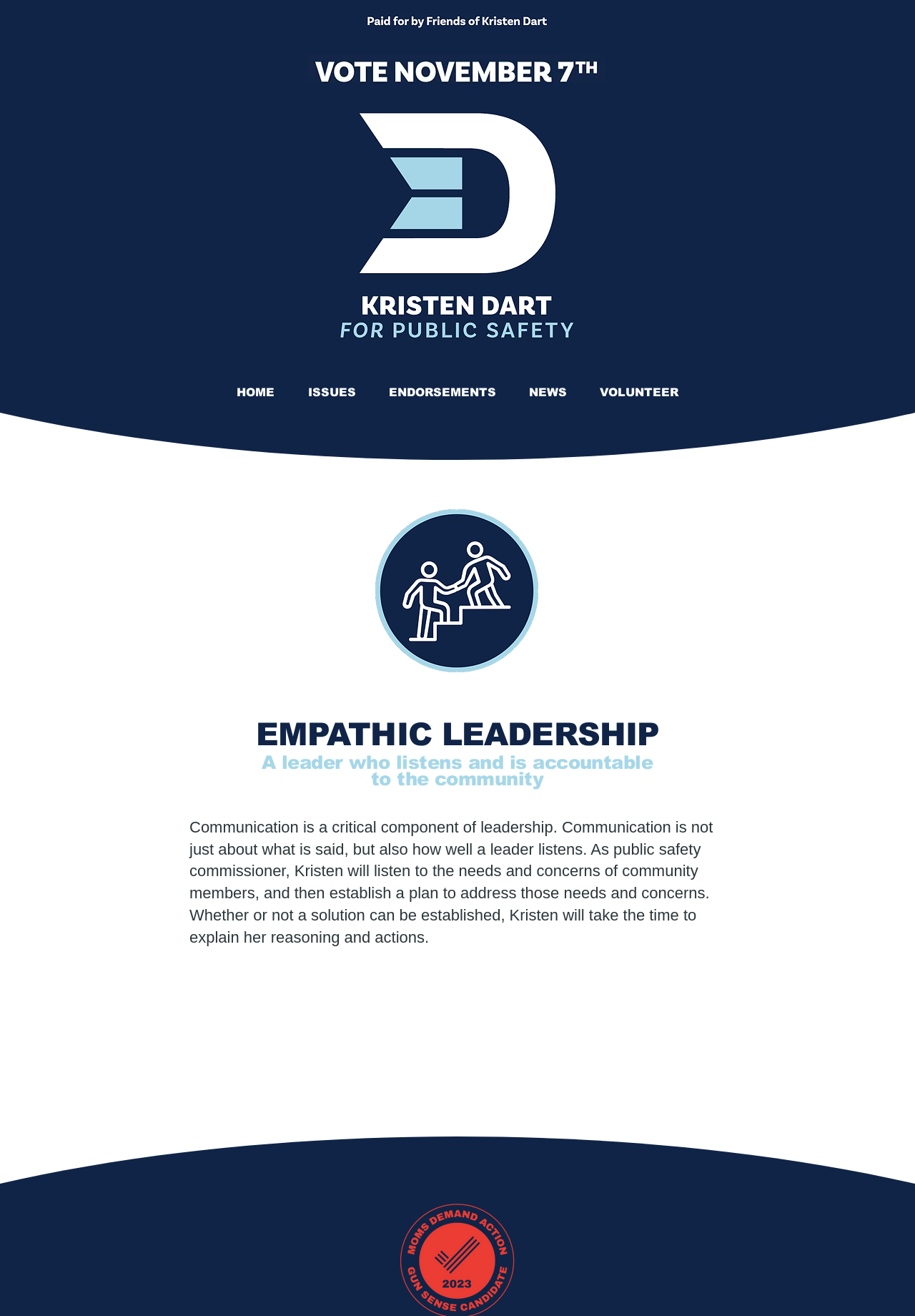Identify and provide the title of the webpage.

Check Polling Place Here